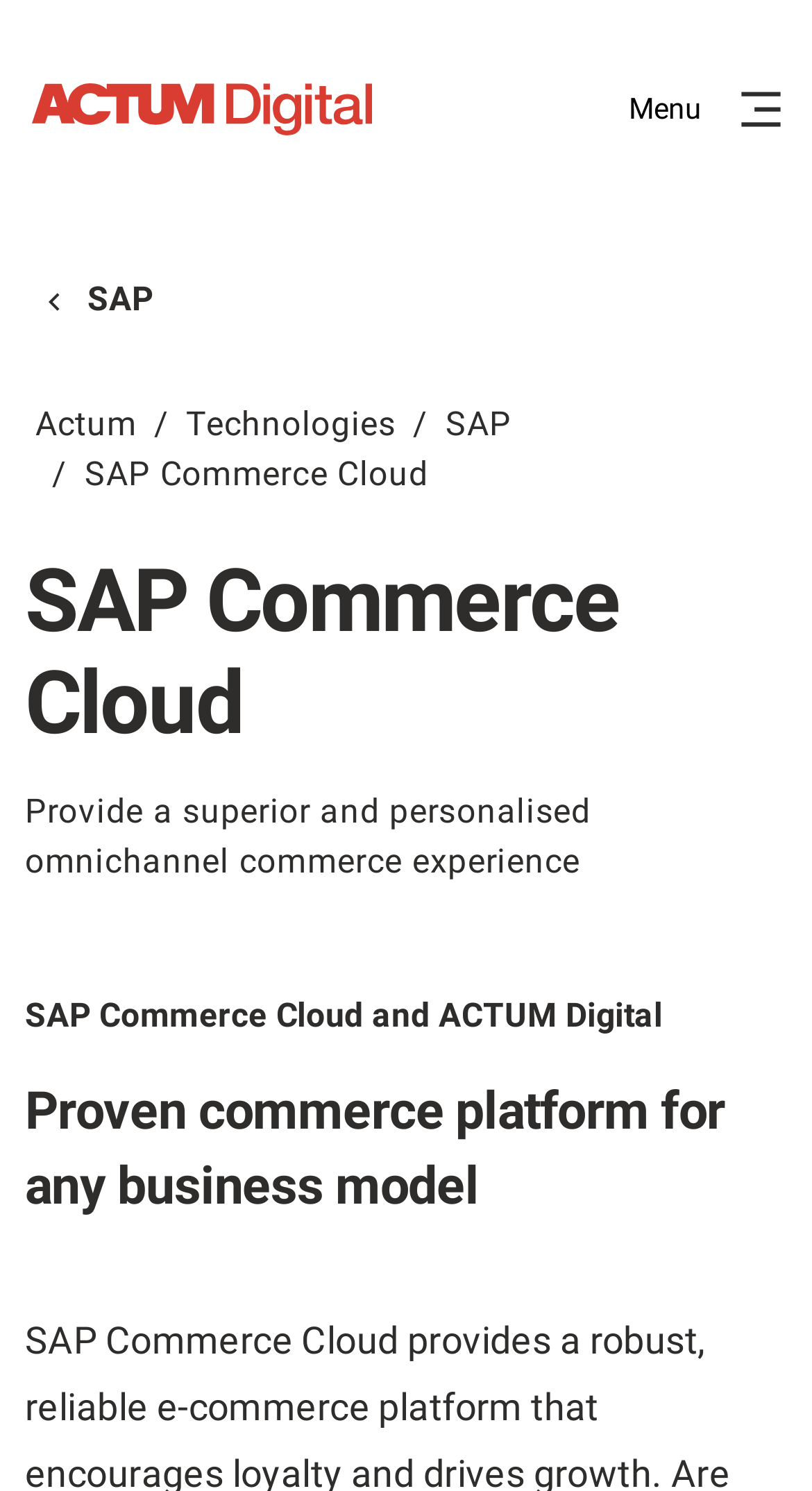What type of business model does SAP Commerce Cloud support?
Please give a detailed and elaborate explanation in response to the question.

The webpage states that SAP Commerce Cloud is a 'Proven commerce platform for any business model'. This implies that SAP Commerce Cloud is a flexible and adaptable platform that can support various types of business models.